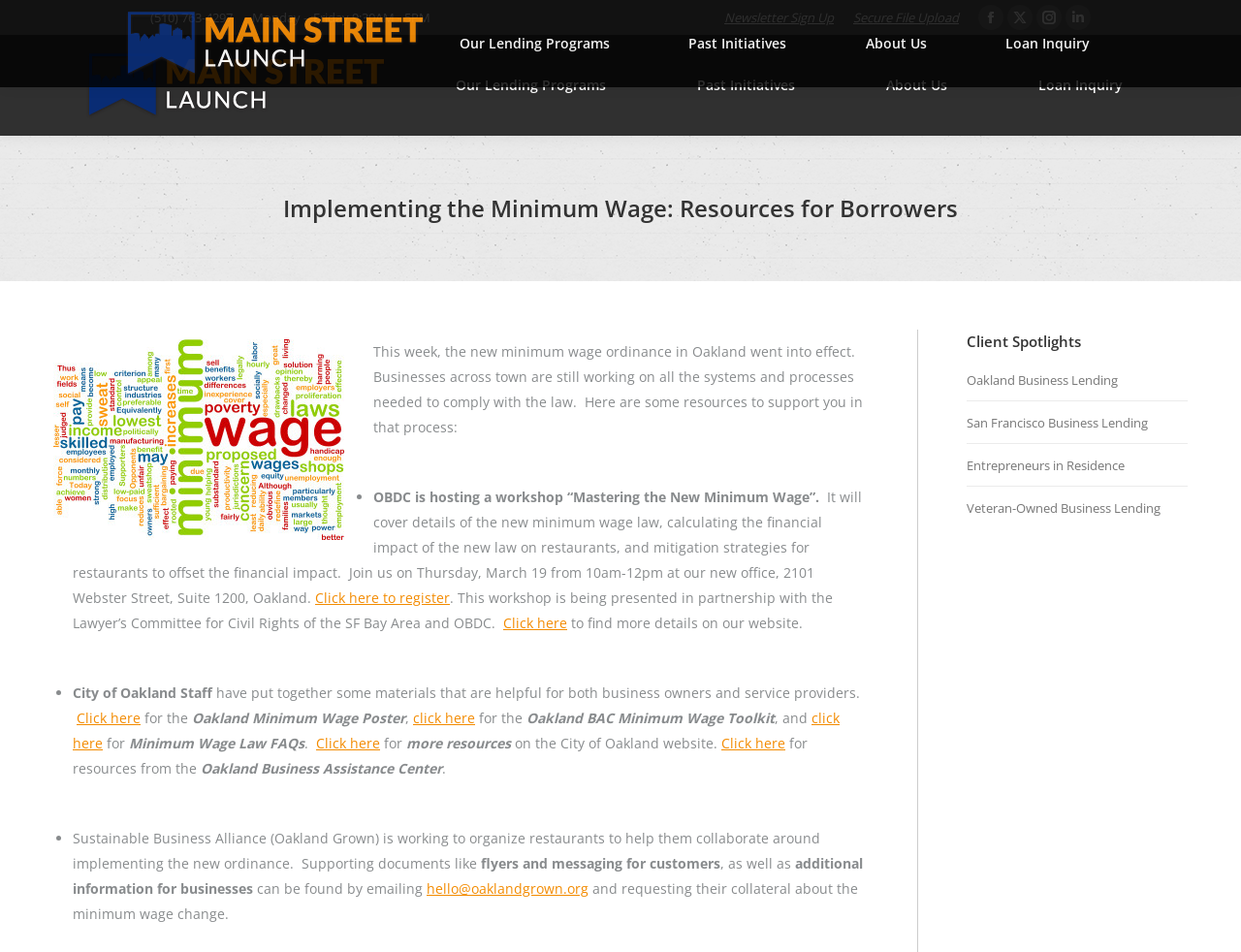Please find the bounding box coordinates of the element that must be clicked to perform the given instruction: "Upload a secure file". The coordinates should be four float numbers from 0 to 1, i.e., [left, top, right, bottom].

[0.688, 0.009, 0.773, 0.027]